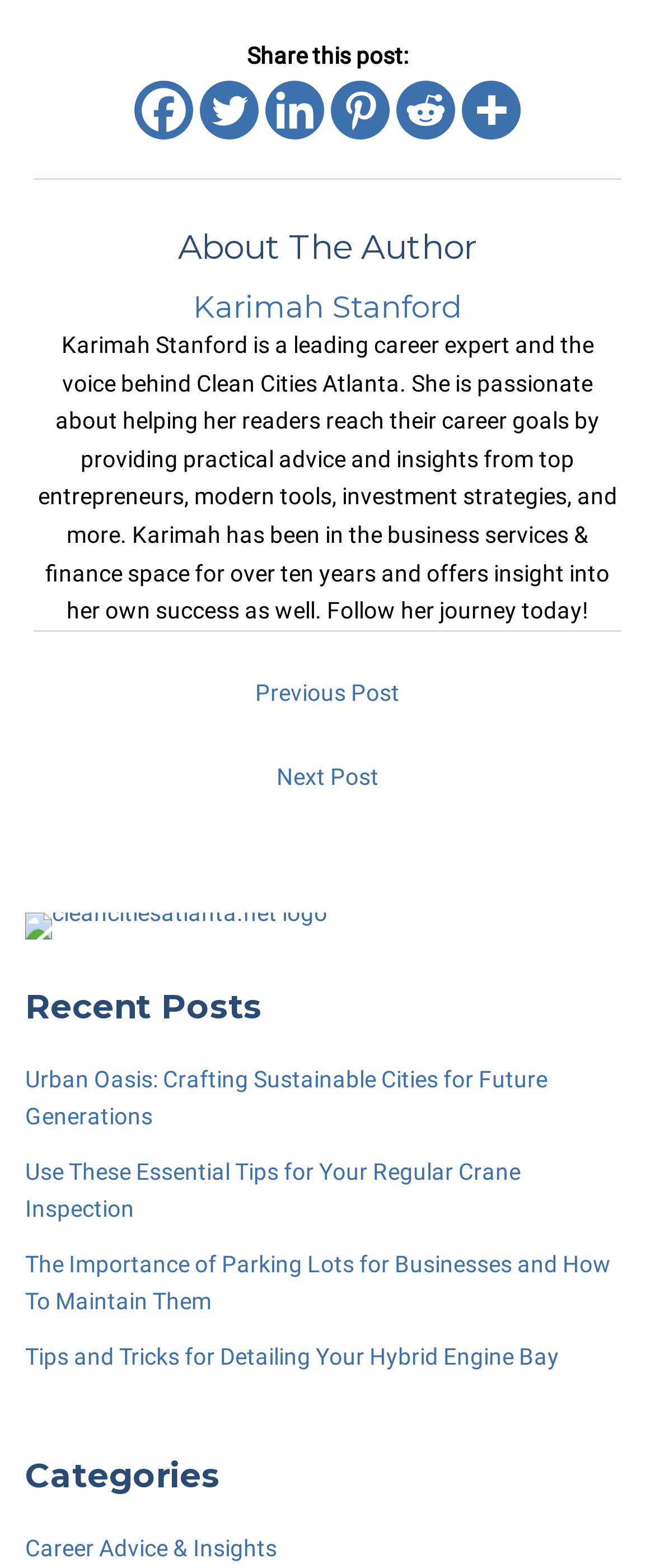Determine the bounding box coordinates of the section I need to click to execute the following instruction: "Go to the previous post". Provide the coordinates as four float numbers between 0 and 1, i.e., [left, top, right, bottom].

[0.074, 0.427, 0.926, 0.461]